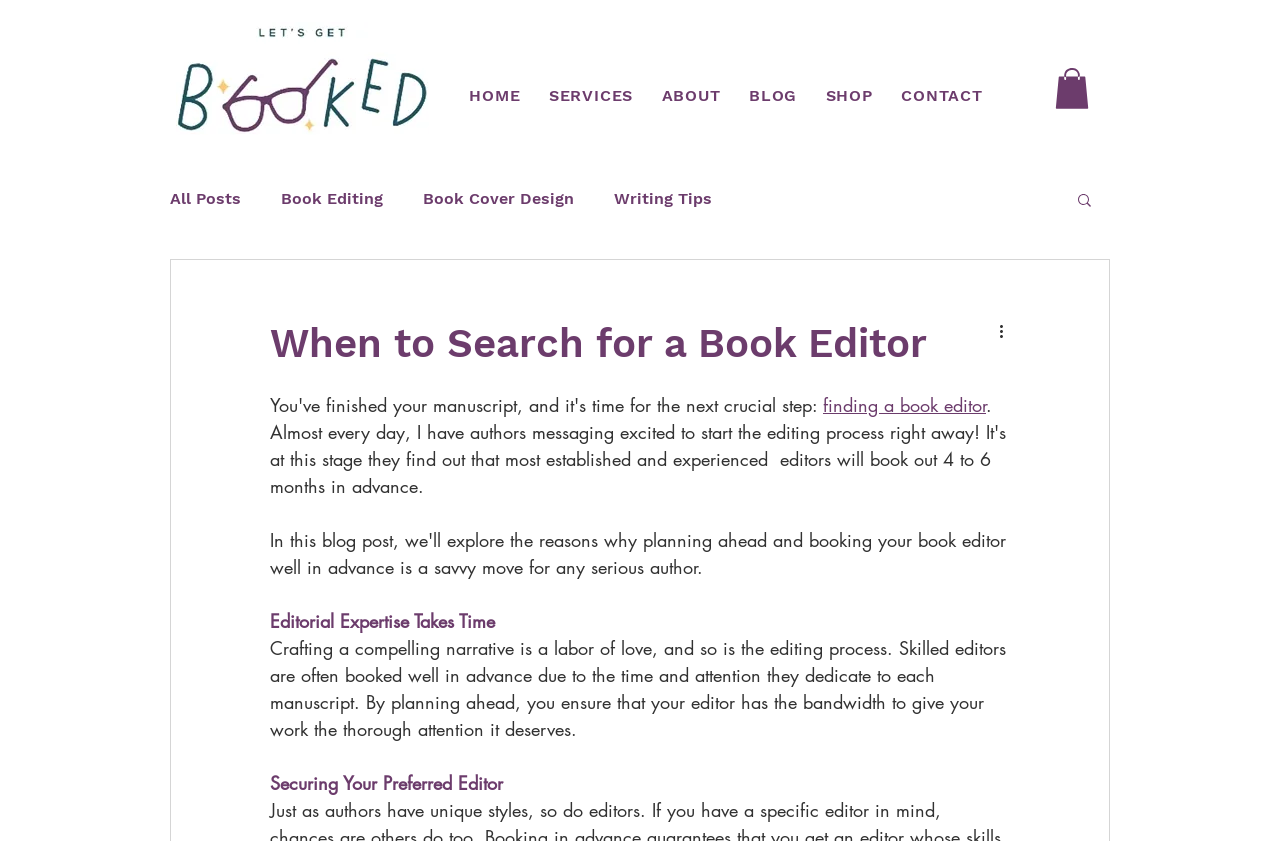Determine the bounding box coordinates of the clickable region to execute the instruction: "Read the 'When to Search for a Book Editor' article". The coordinates should be four float numbers between 0 and 1, denoted as [left, top, right, bottom].

[0.211, 0.38, 0.744, 0.436]